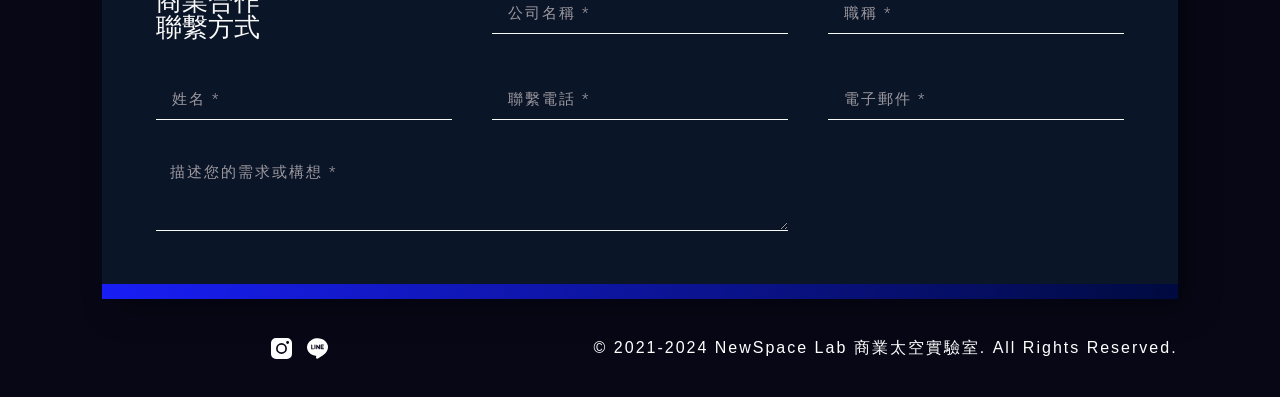Please answer the following question using a single word or phrase: What is the purpose of the webpage?

Contact form